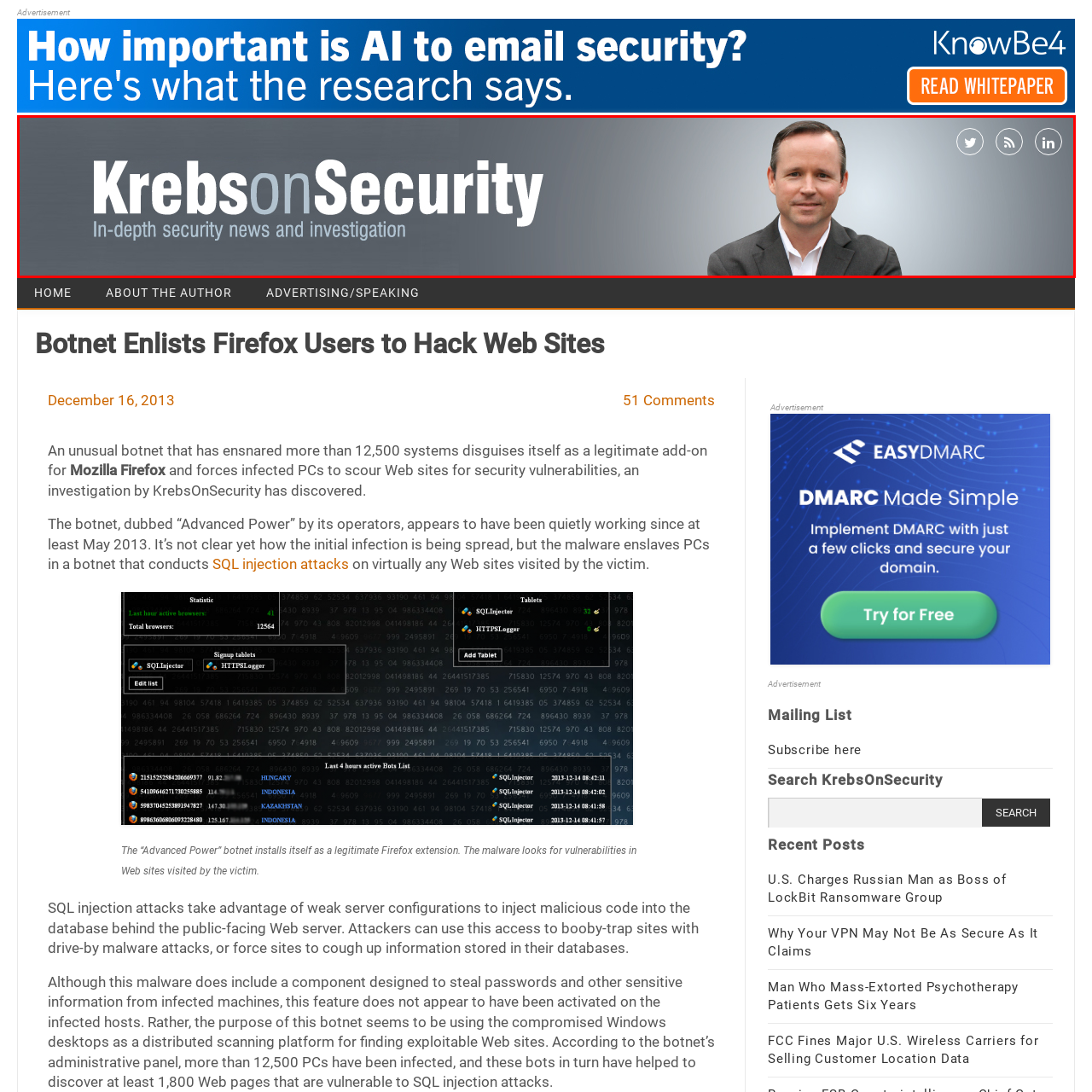Consider the image within the red frame and reply with a brief answer: What is the background color of the website?

Gradient gray